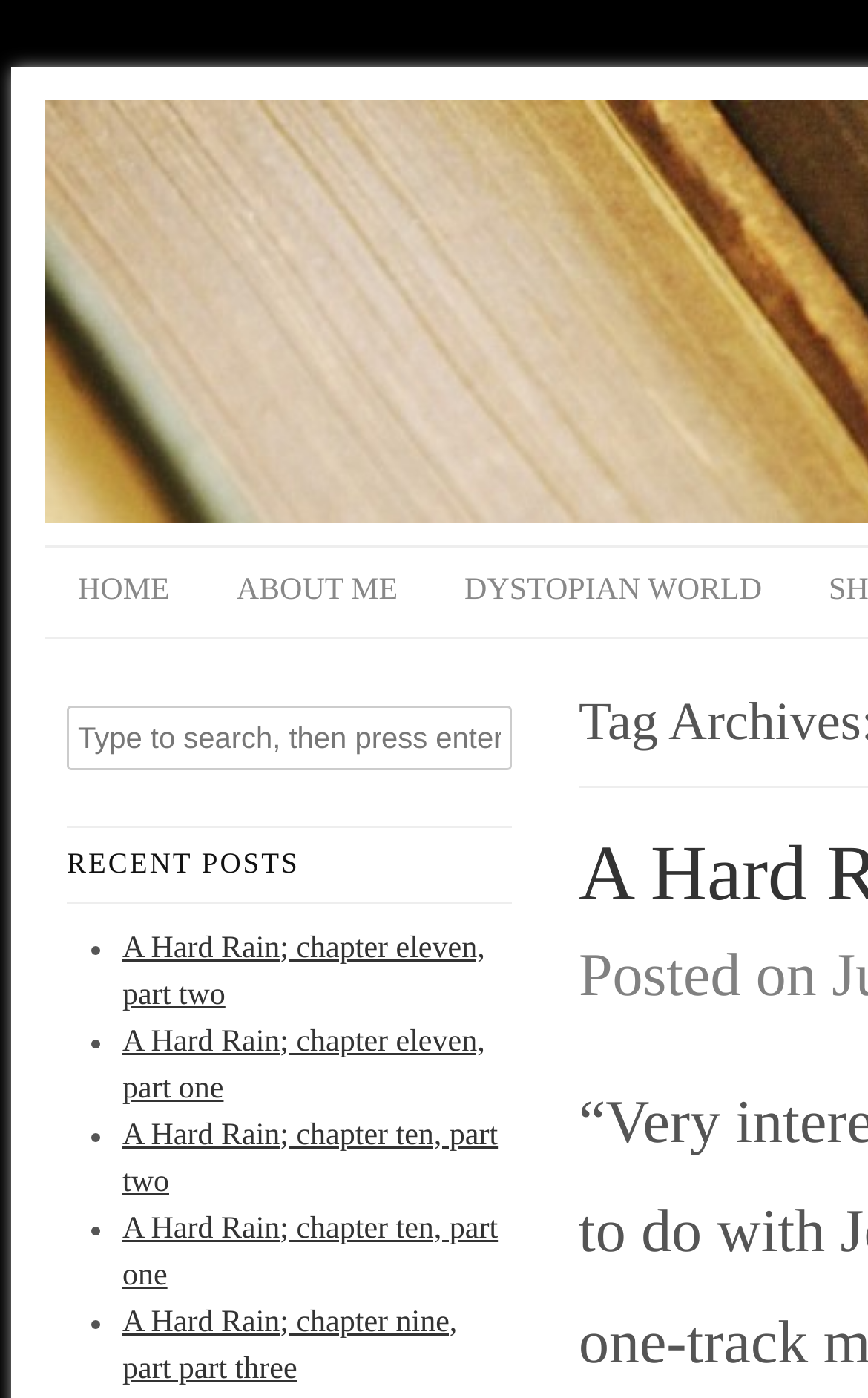What is the first link in the navigation menu?
Using the image provided, answer with just one word or phrase.

HOME